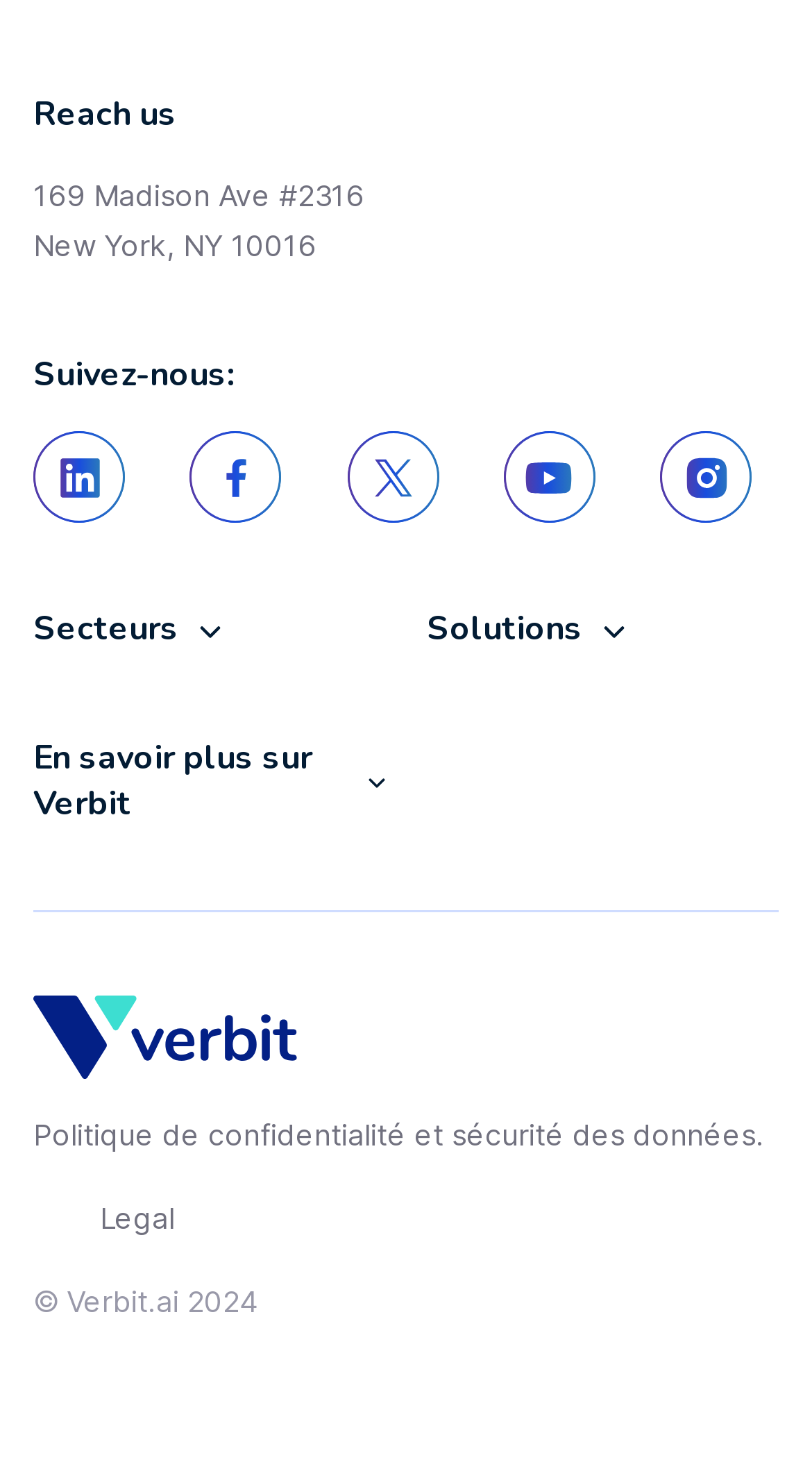Please identify the bounding box coordinates of the clickable element to fulfill the following instruction: "Learn more about Verbit". The coordinates should be four float numbers between 0 and 1, i.e., [left, top, right, bottom].

[0.041, 0.504, 0.474, 0.581]